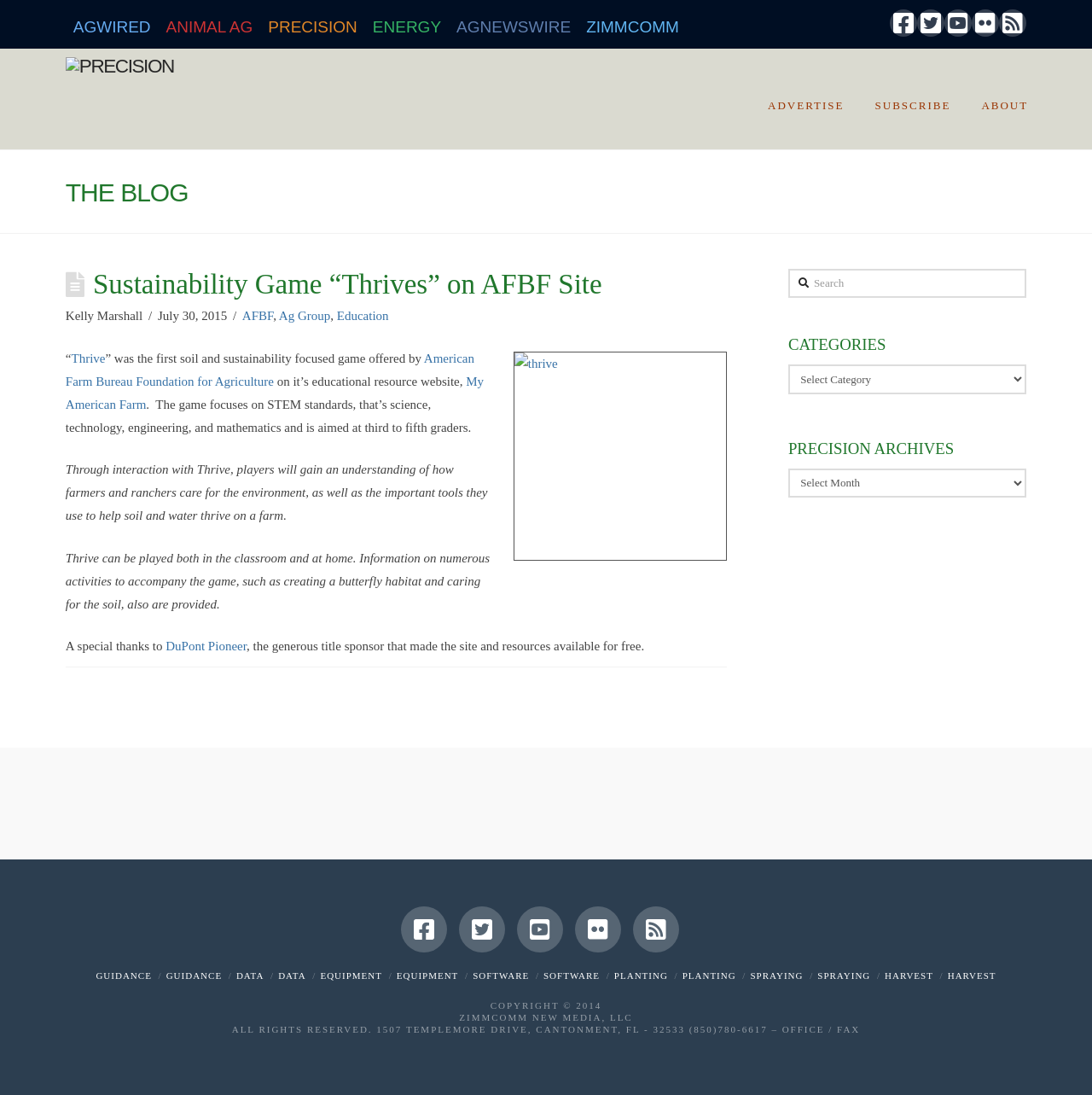Locate the bounding box coordinates of the element I should click to achieve the following instruction: "Sign in".

None